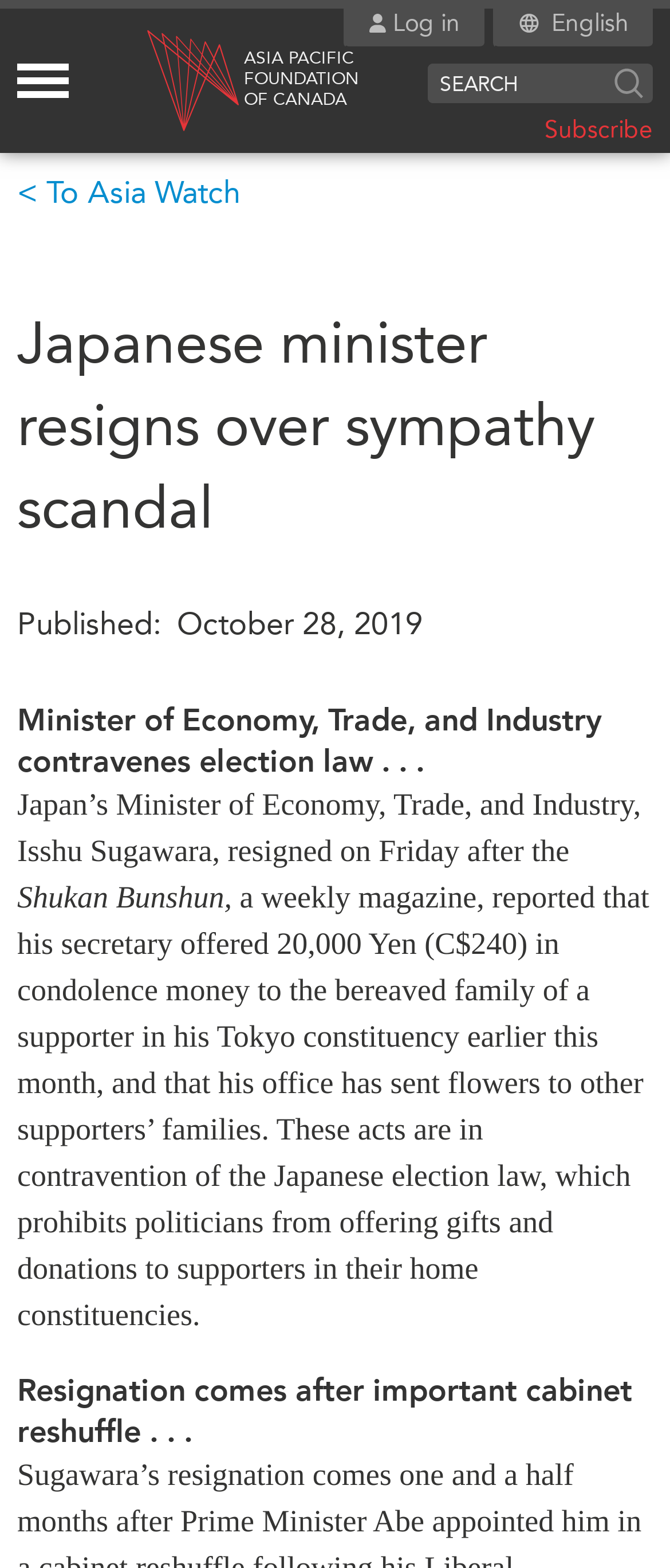Identify the bounding box coordinates of the HTML element based on this description: "Authors".

[0.077, 0.531, 0.205, 0.553]